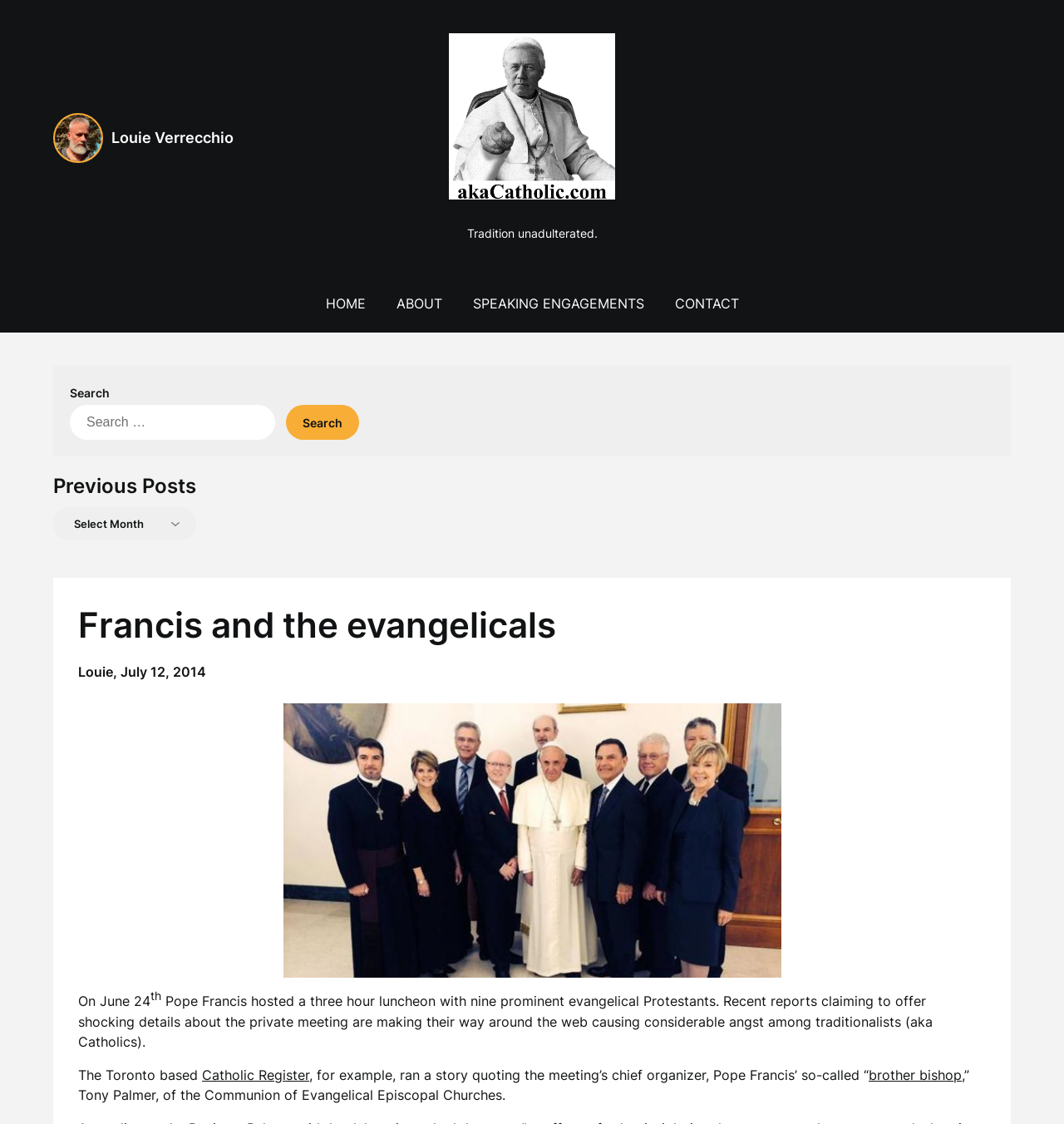Can you pinpoint the bounding box coordinates for the clickable element required for this instruction: "Read the article about Pope Francis and the evangelicals"? The coordinates should be four float numbers between 0 and 1, i.e., [left, top, right, bottom].

[0.073, 0.537, 0.927, 0.577]